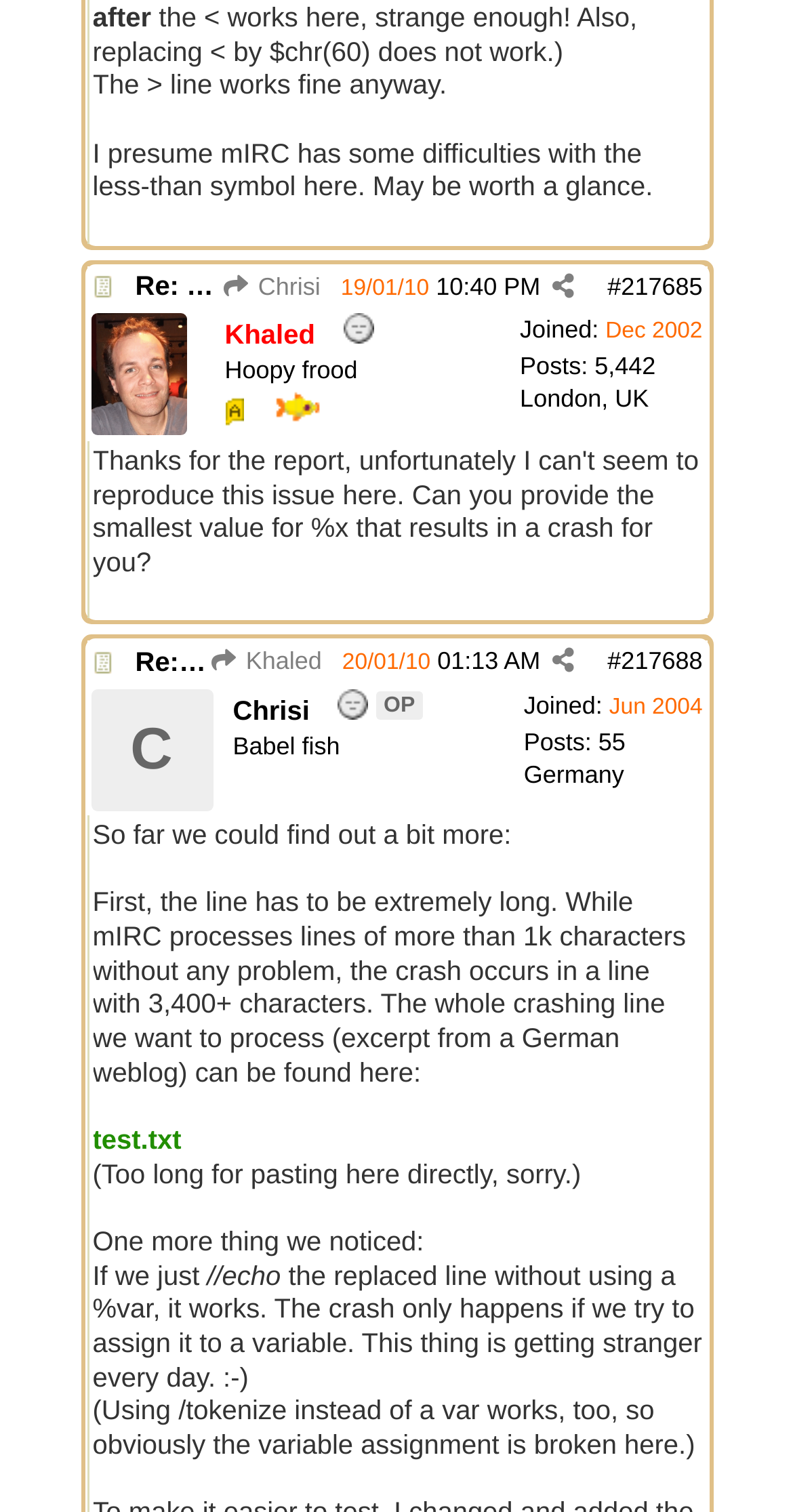Can you specify the bounding box coordinates of the area that needs to be clicked to fulfill the following instruction: "Click the link 'London, UK'"?

[0.656, 0.255, 0.818, 0.274]